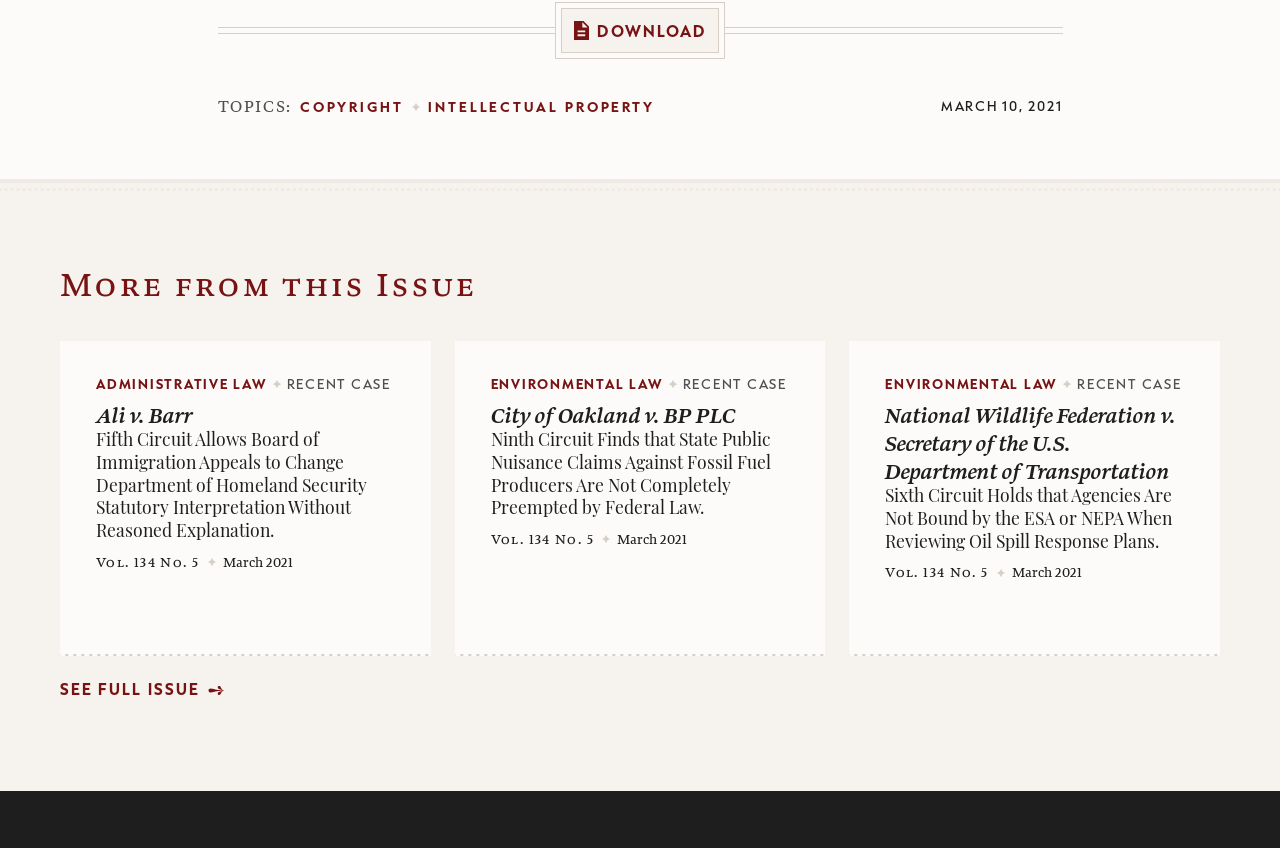Please find the bounding box coordinates of the element that you should click to achieve the following instruction: "read more about administrative law". The coordinates should be presented as four float numbers between 0 and 1: [left, top, right, bottom].

[0.075, 0.445, 0.208, 0.461]